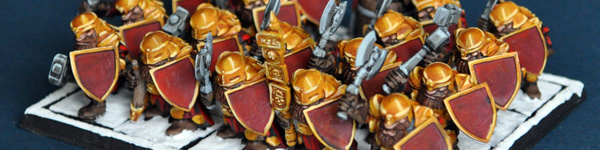Answer the question with a single word or phrase: 
What is the color of the patterns on the shields?

Vibrant red